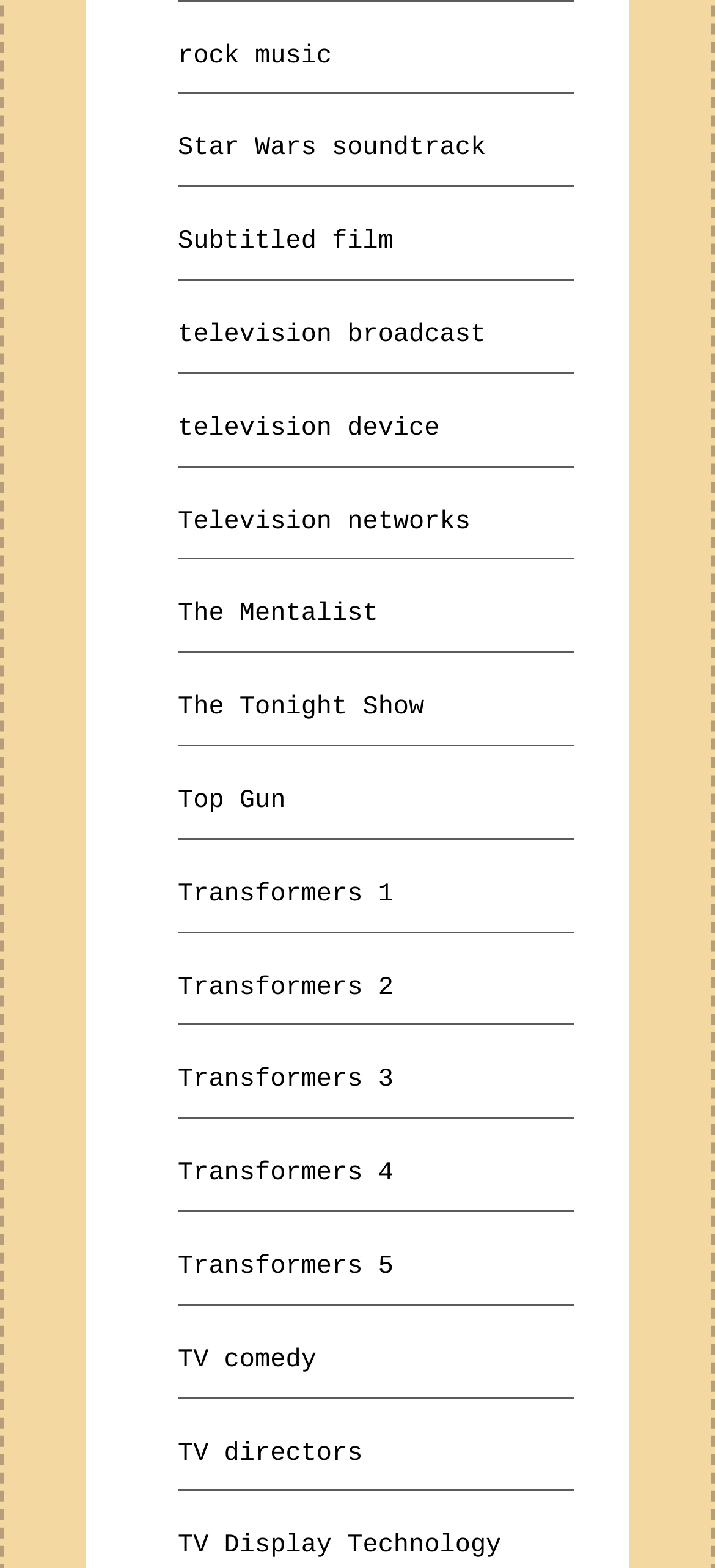Find the bounding box coordinates of the clickable area that will achieve the following instruction: "visit The Mentalist".

[0.249, 0.383, 0.529, 0.402]